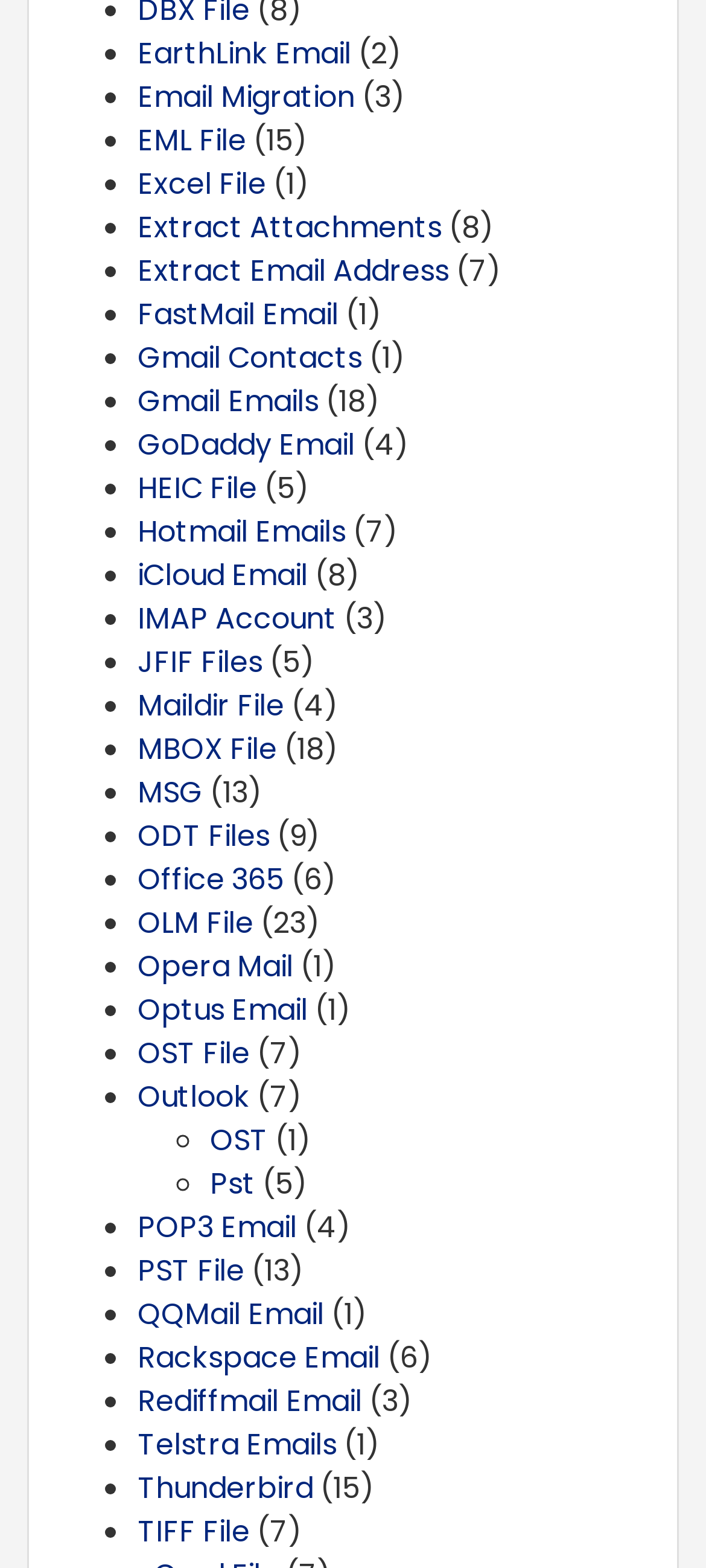Given the description ODT Files, predict the bounding box coordinates of the UI element. Ensure the coordinates are in the format (top-left x, top-left y, bottom-right x, bottom-right y) and all values are between 0 and 1.

[0.195, 0.52, 0.382, 0.547]